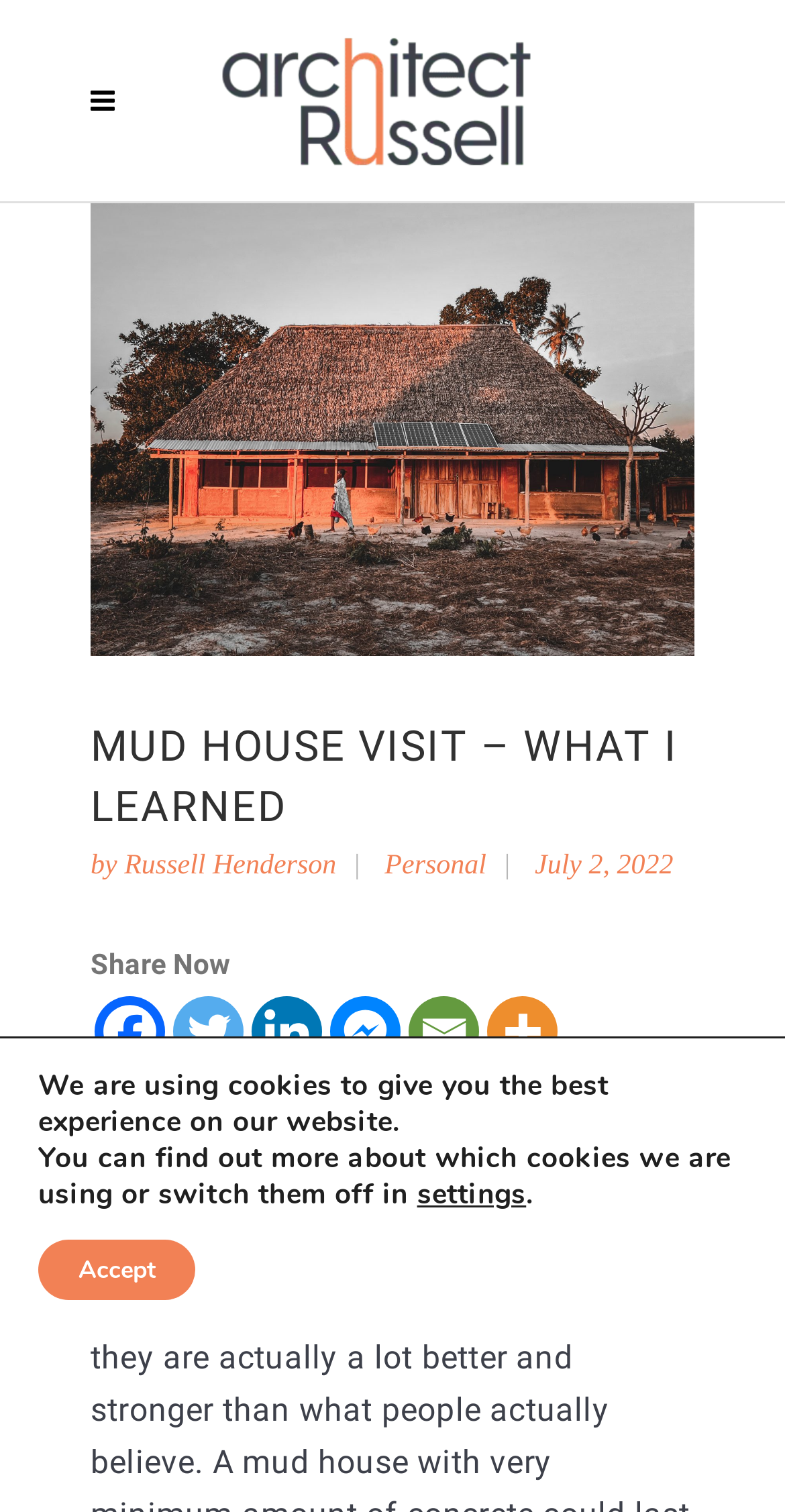Please indicate the bounding box coordinates of the element's region to be clicked to achieve the instruction: "Share on Facebook". Provide the coordinates as four float numbers between 0 and 1, i.e., [left, top, right, bottom].

[0.121, 0.659, 0.21, 0.705]